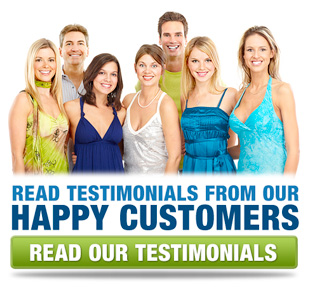What type of product is likely being marketed?
Can you provide a detailed and comprehensive answer to the question?

The image showcases a group of people exuding confidence and satisfaction, which is often associated with weight loss or health-related products, so it is likely that the product being marketed is a health-related item, such as a weight loss supplement.